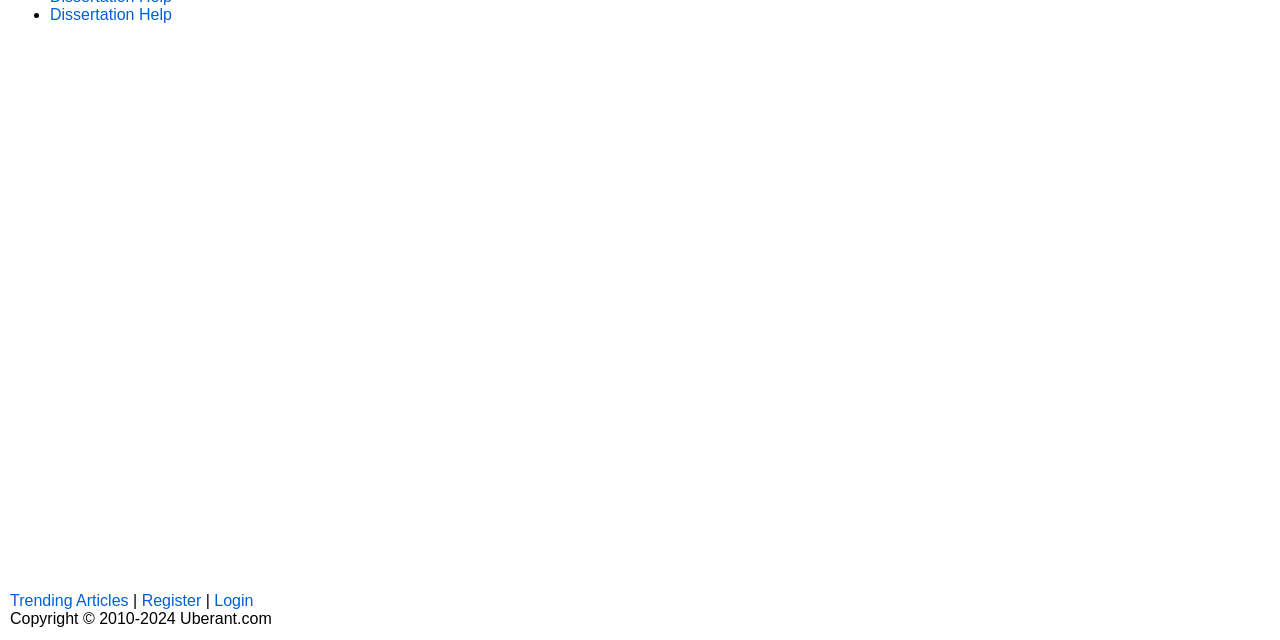Please provide the bounding box coordinates in the format (top-left x, top-left y, bottom-right x, bottom-right y). Remember, all values are floating point numbers between 0 and 1. What is the bounding box coordinate of the region described as: Silver Steam Sagas Blog

None